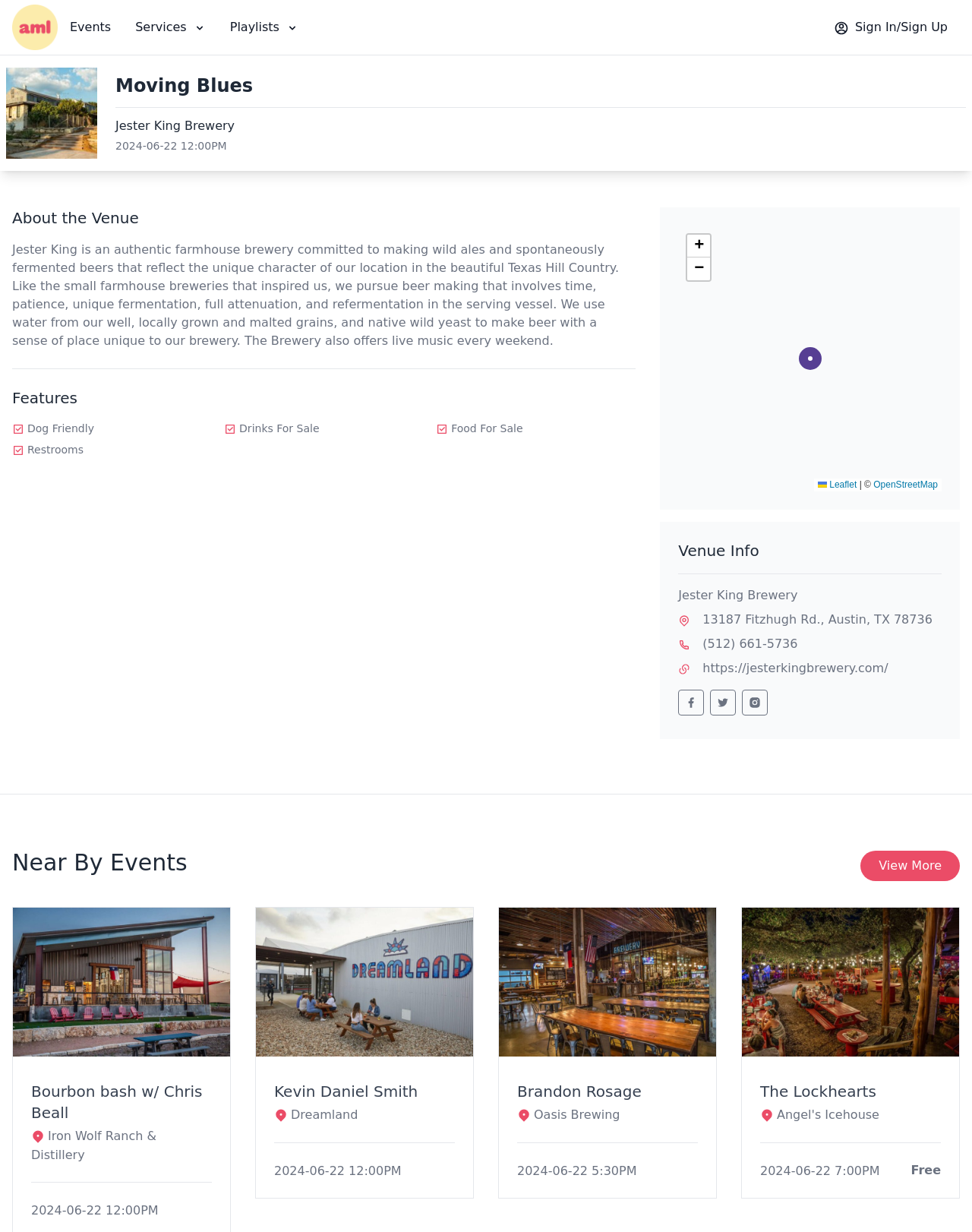Show the bounding box coordinates of the element that should be clicked to complete the task: "Zoom in the map".

[0.707, 0.191, 0.731, 0.209]